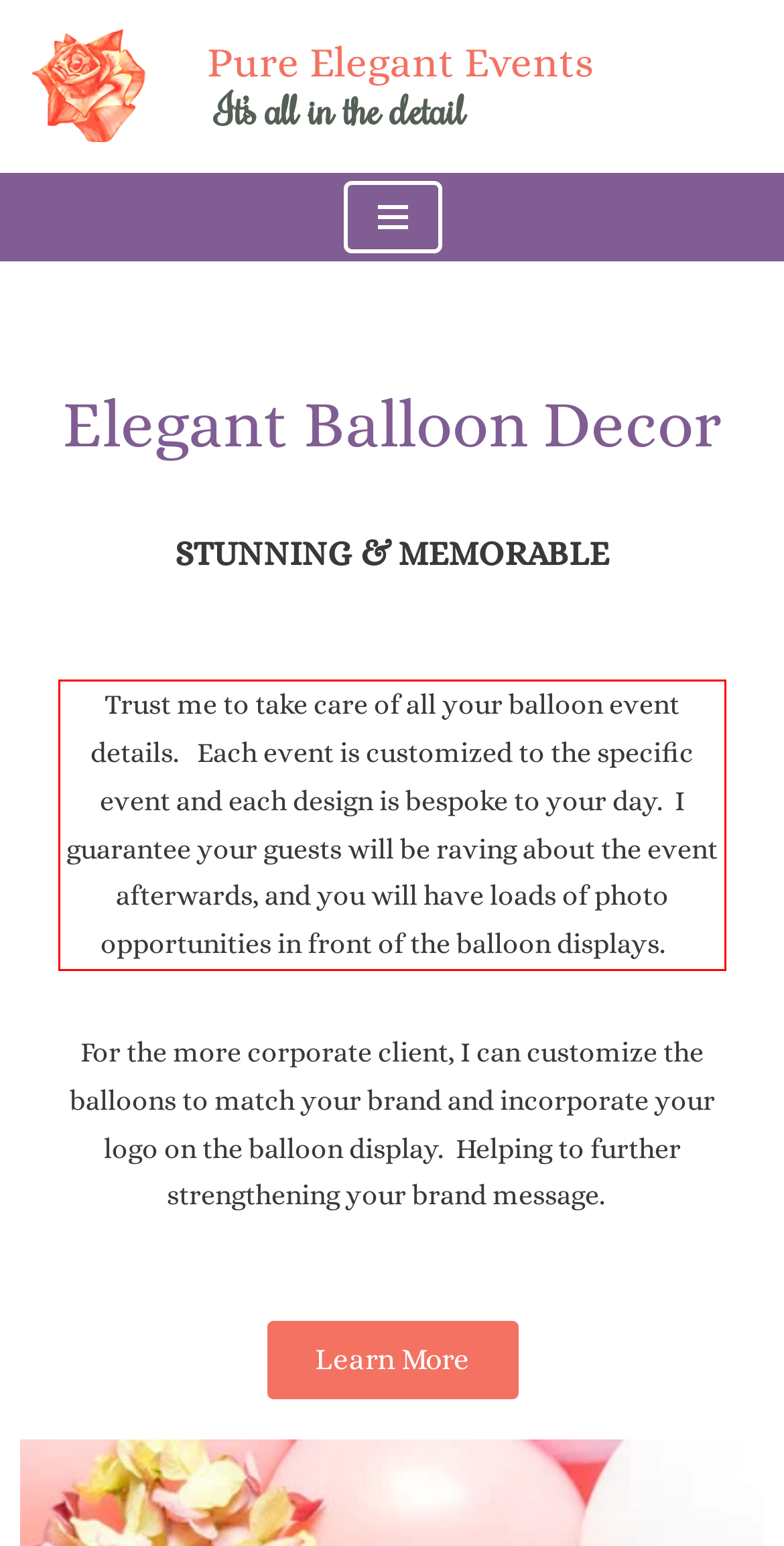You have a screenshot of a webpage with a UI element highlighted by a red bounding box. Use OCR to obtain the text within this highlighted area.

Trust me to take care of all your balloon event details. Each event is customized to the specific event and each design is bespoke to your day. I guarantee your guests will be raving about the event afterwards, and you will have loads of photo opportunities in front of the balloon displays.